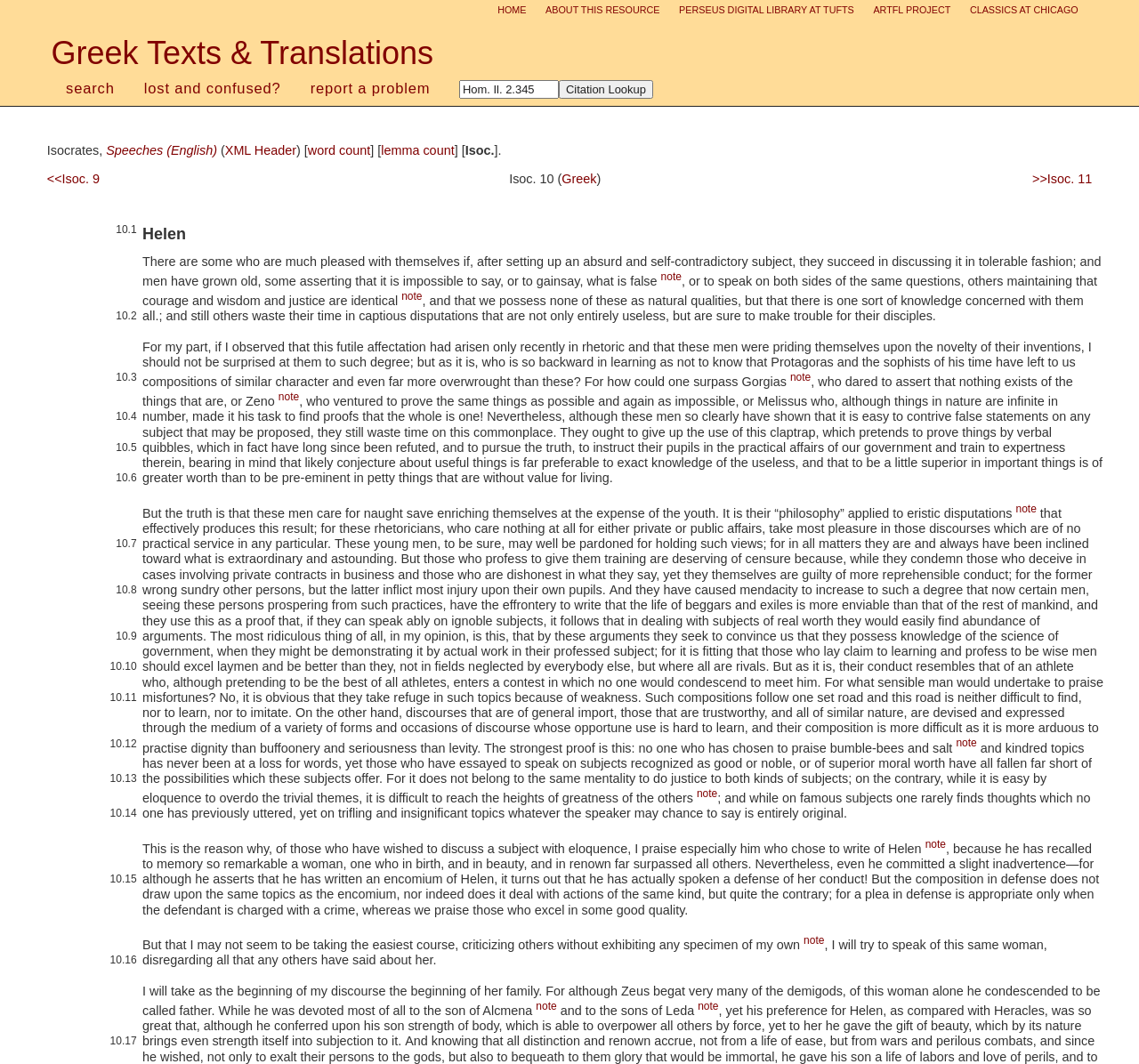Respond with a single word or phrase:
How many links are there in the top navigation bar?

5